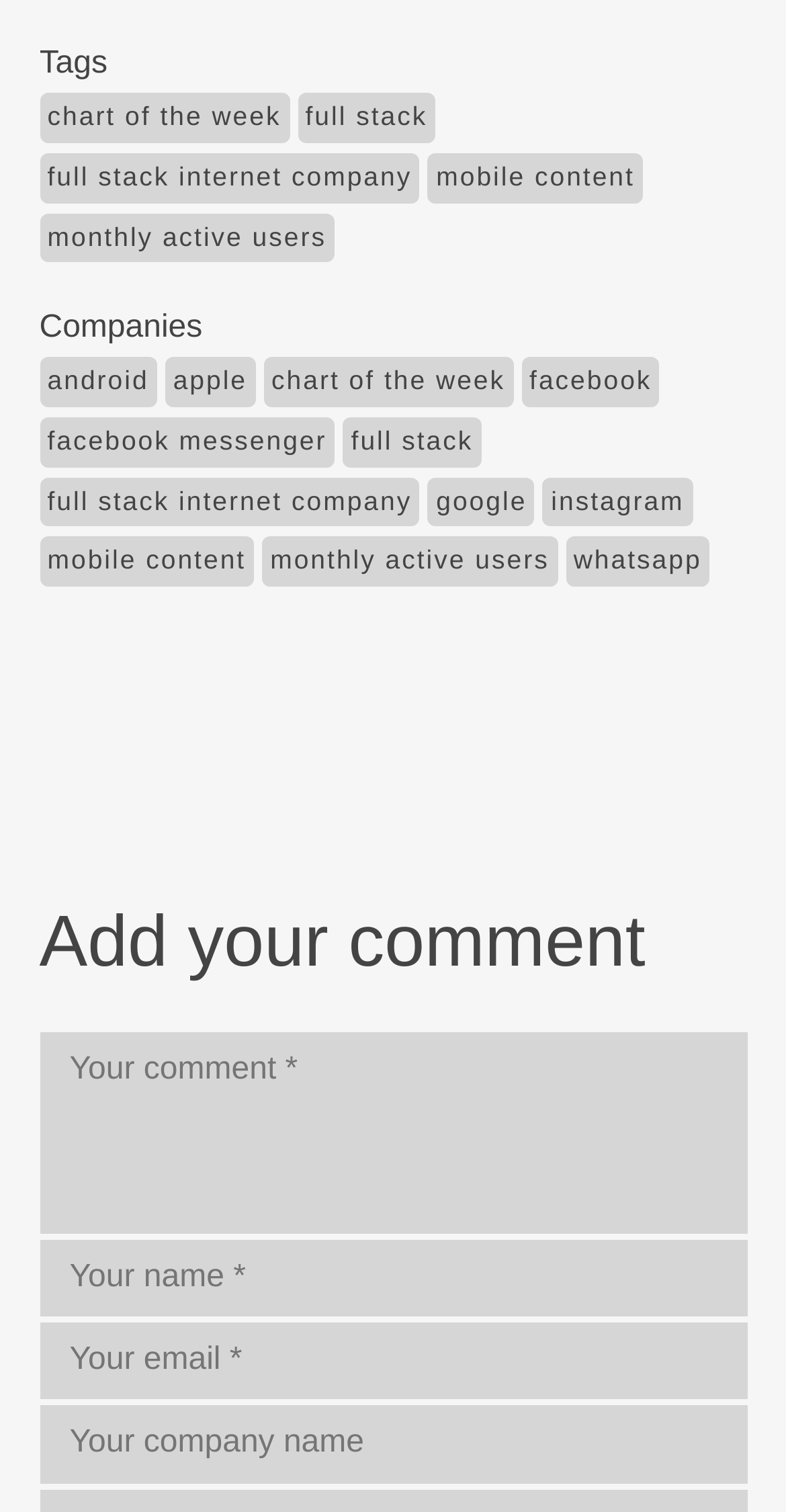Please determine the bounding box coordinates of the element's region to click for the following instruction: "Click on 'full stack internet company'".

[0.05, 0.101, 0.534, 0.134]